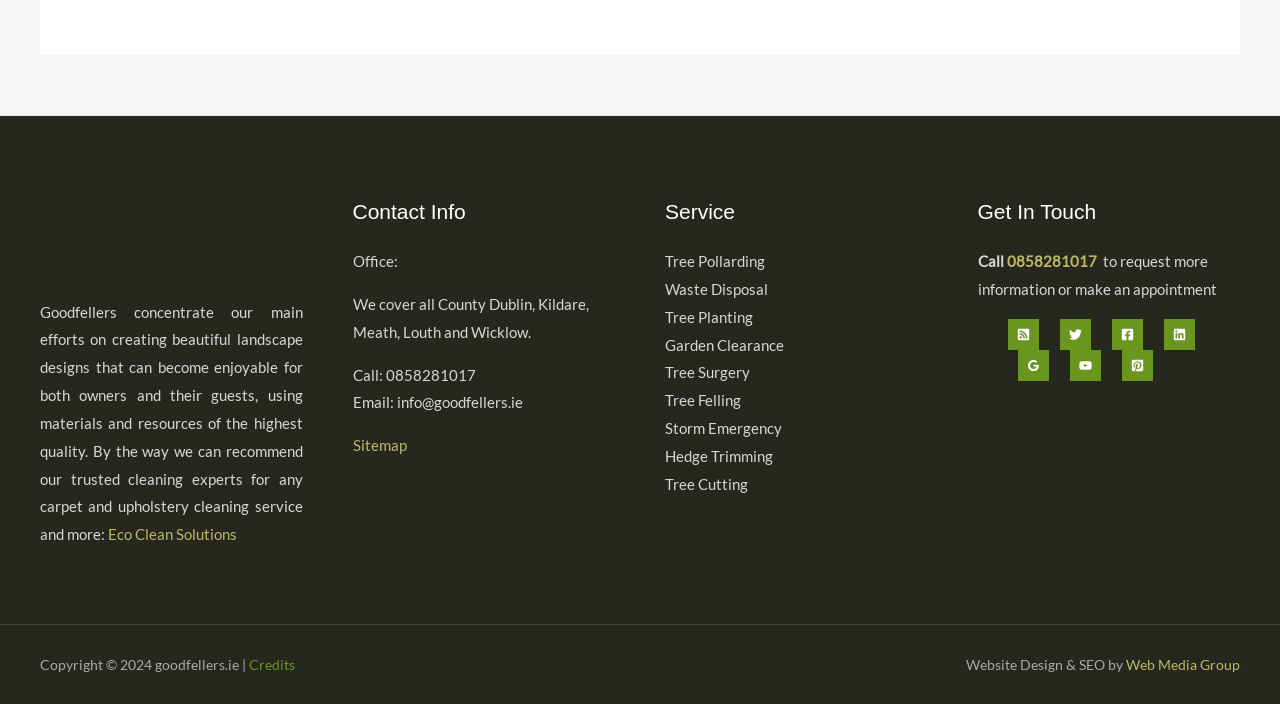Determine the bounding box coordinates of the clickable element necessary to fulfill the instruction: "View the 'Tree Pollarding' service". Provide the coordinates as four float numbers within the 0 to 1 range, i.e., [left, top, right, bottom].

[0.52, 0.358, 0.598, 0.384]